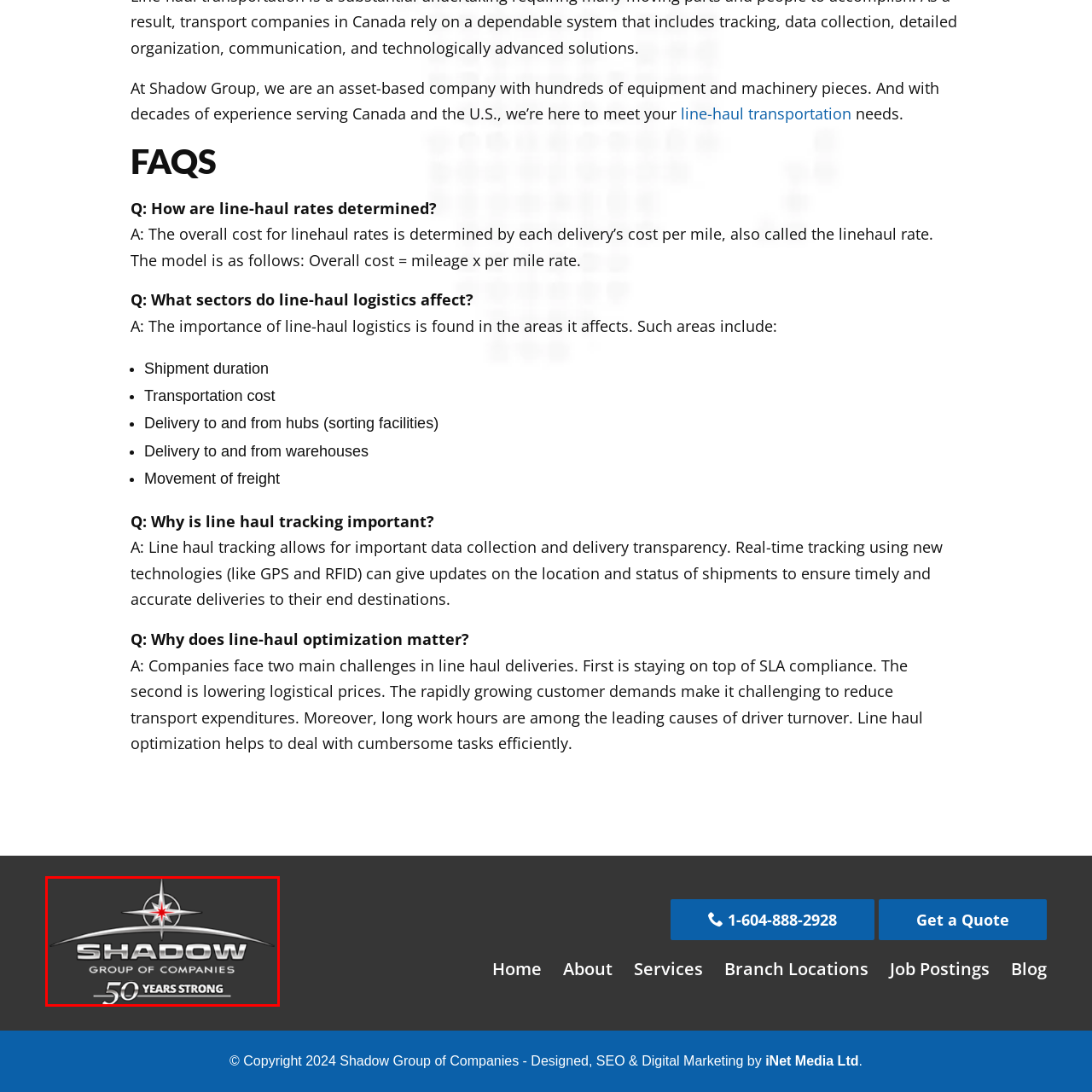View the image within the red box and answer the following question with a concise word or phrase:
How many years is the company celebrating?

50 YEARS